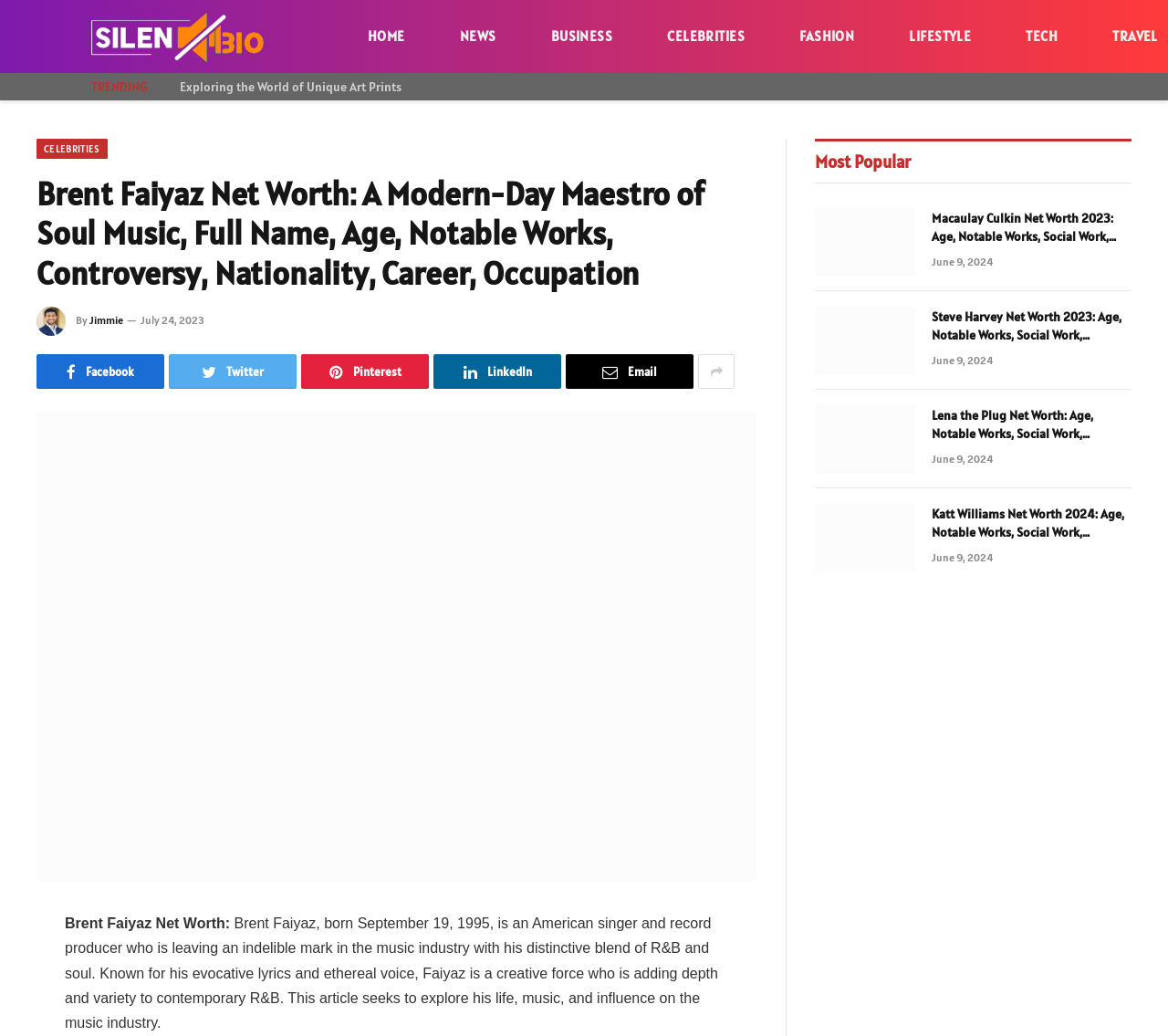What is the main heading of this webpage? Please extract and provide it.

Brent Faiyaz Net Worth: A Modern-Day Maestro of Soul Music, Full Name, Age, Notable Works, Controversy, Nationality, Career, Occupation